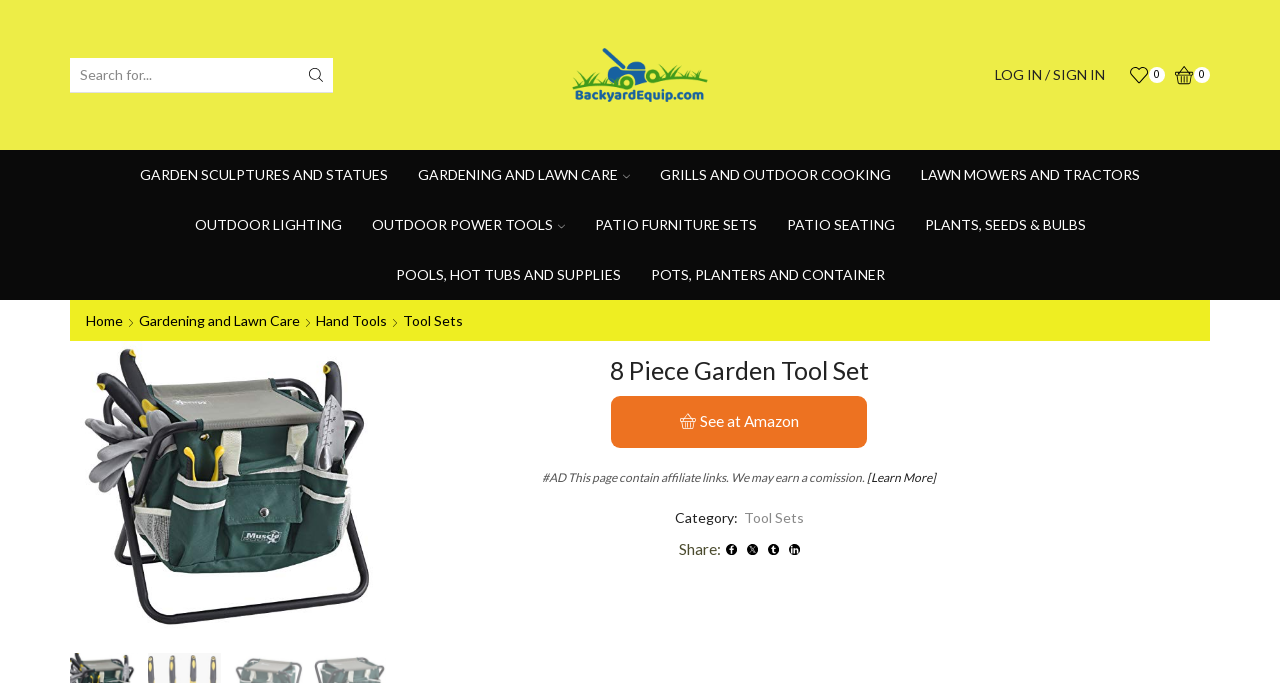Observe the image and answer the following question in detail: What is the category of the tool set?

The category of the tool set can be found in the 'Category' section on the webpage, which is 'Tool Sets'. This indicates that the tool set belongs to the category of tool sets, which is a subcategory of 'Gardening and Lawn Care'.